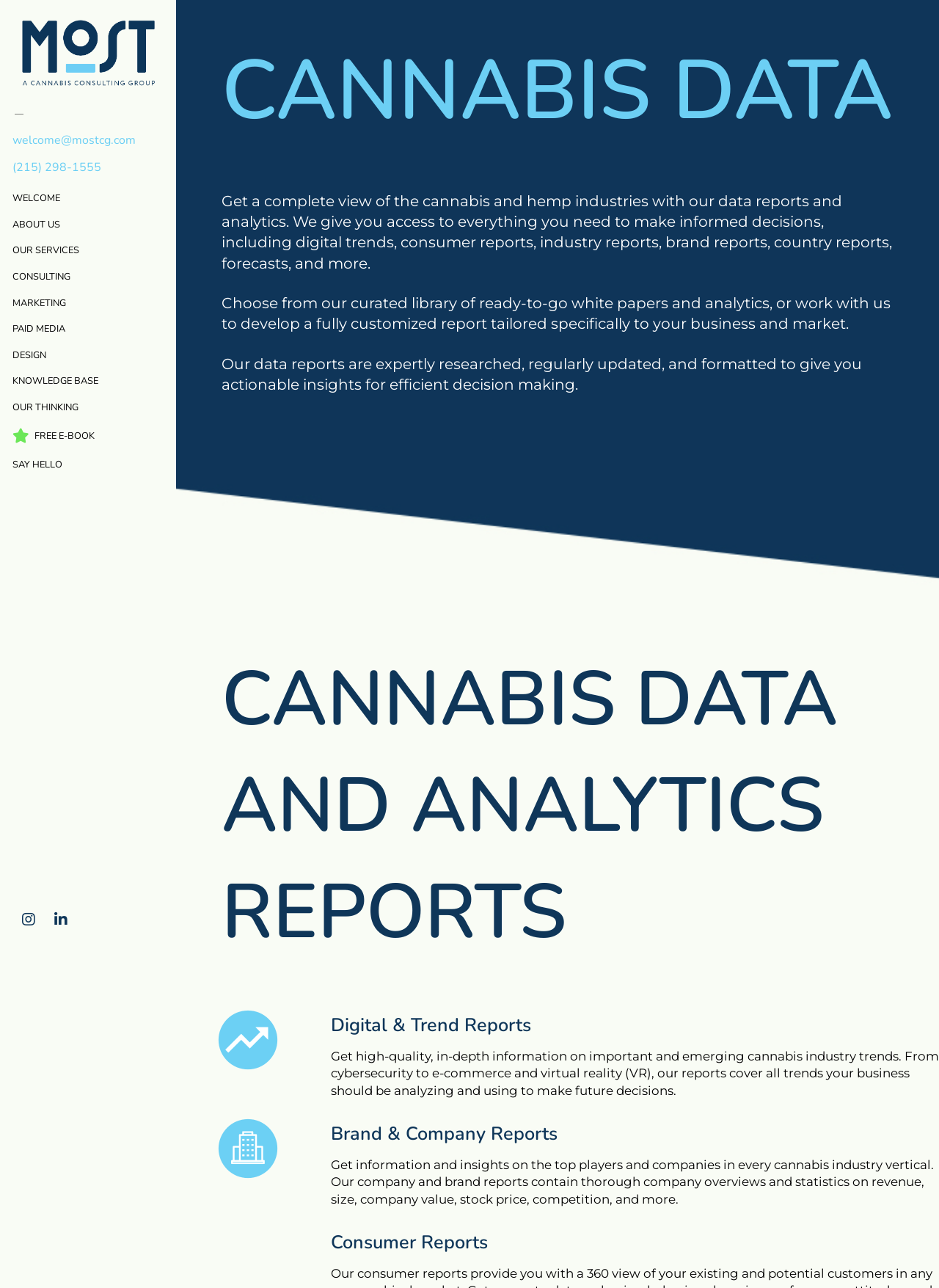Highlight the bounding box coordinates of the region I should click on to meet the following instruction: "Click the 'WELCOME' link".

[0.0, 0.144, 0.118, 0.164]